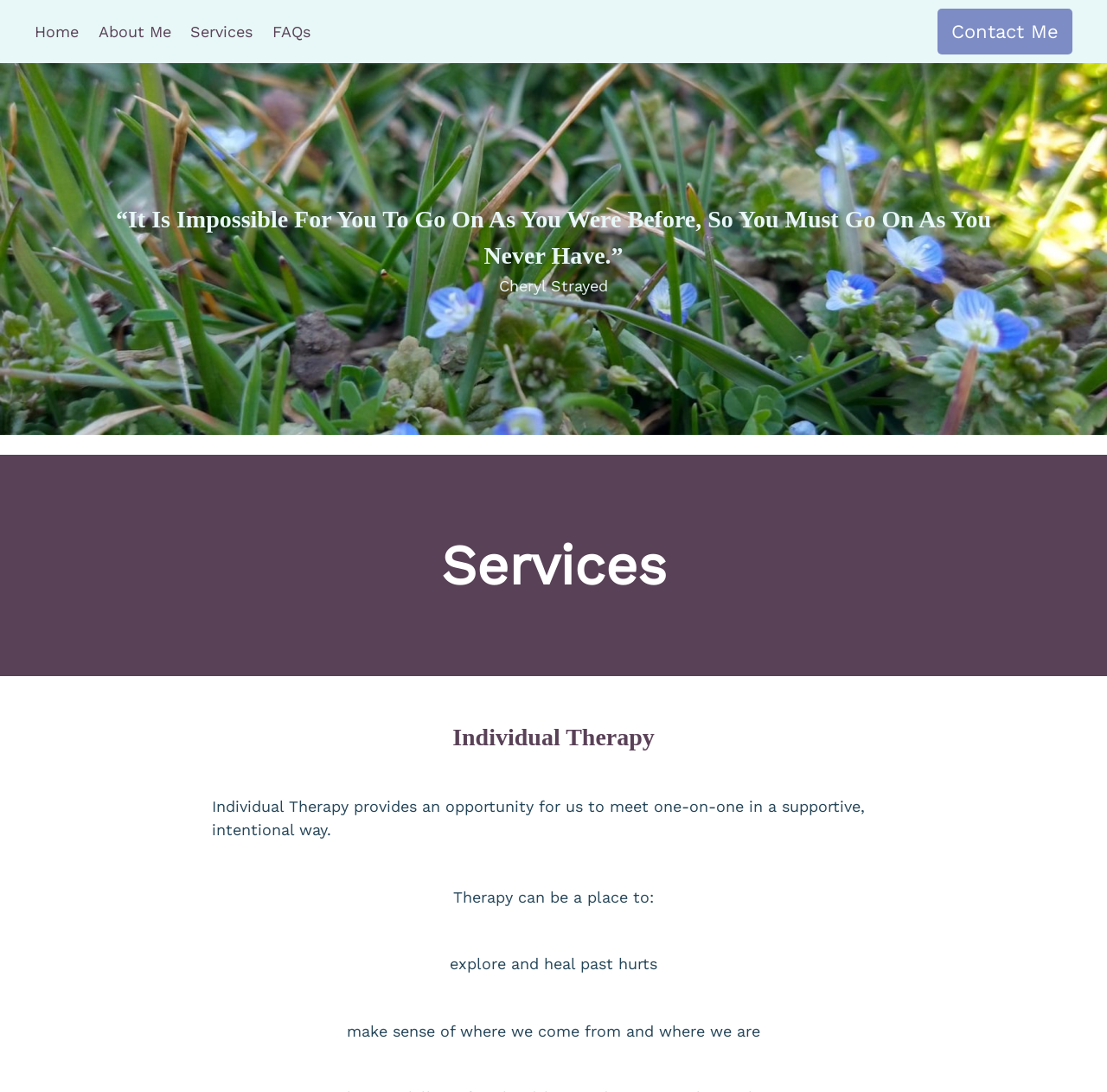Based on the element description FAQs, identify the bounding box coordinates for the UI element. The coordinates should be in the format (top-left x, top-left y, bottom-right x, bottom-right y) and within the 0 to 1 range.

[0.246, 0.018, 0.28, 0.04]